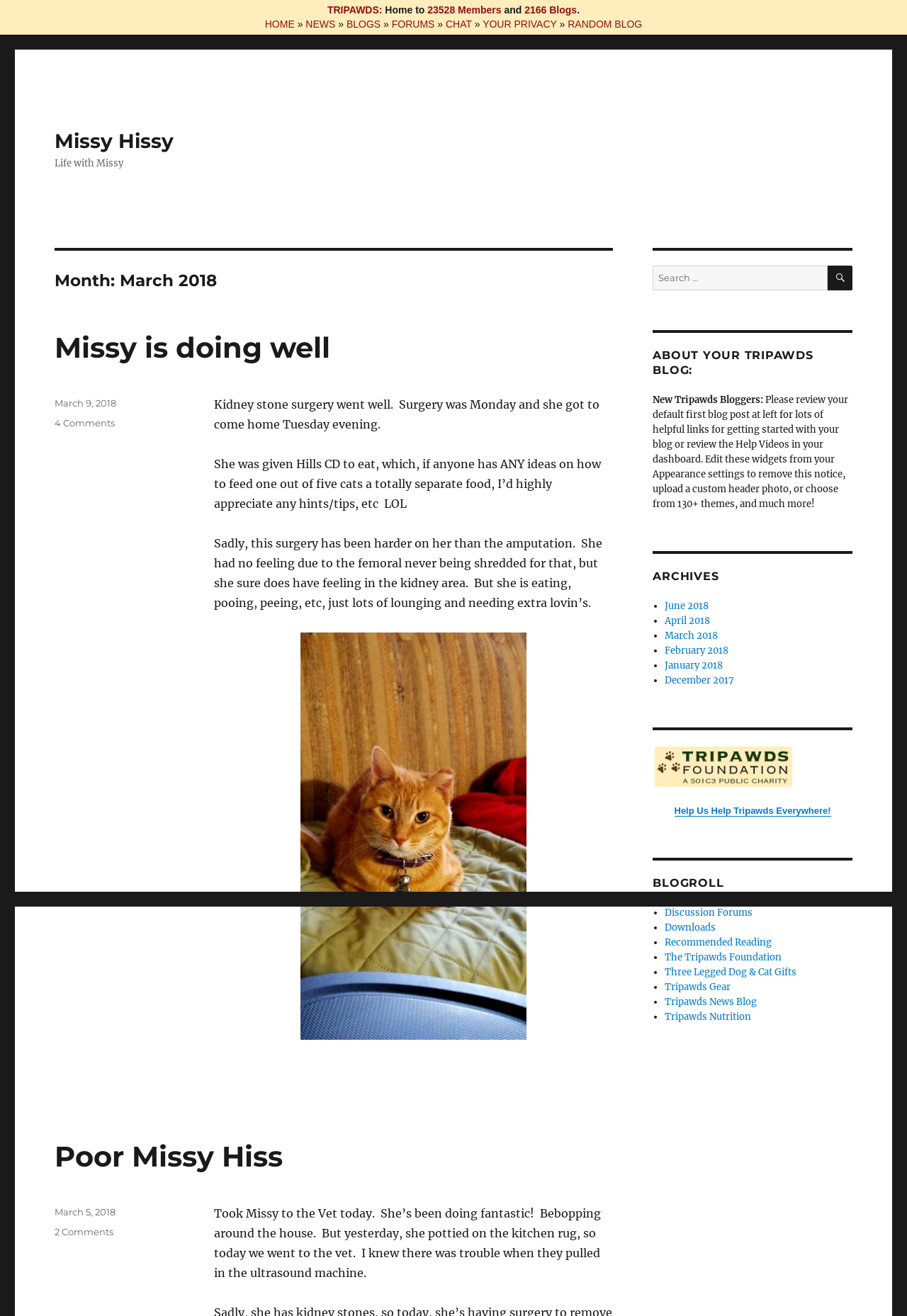Find the bounding box coordinates of the element to click in order to complete this instruction: "Click on the 'RANDOM BLOG' link". The bounding box coordinates must be four float numbers between 0 and 1, denoted as [left, top, right, bottom].

[0.626, 0.014, 0.708, 0.022]